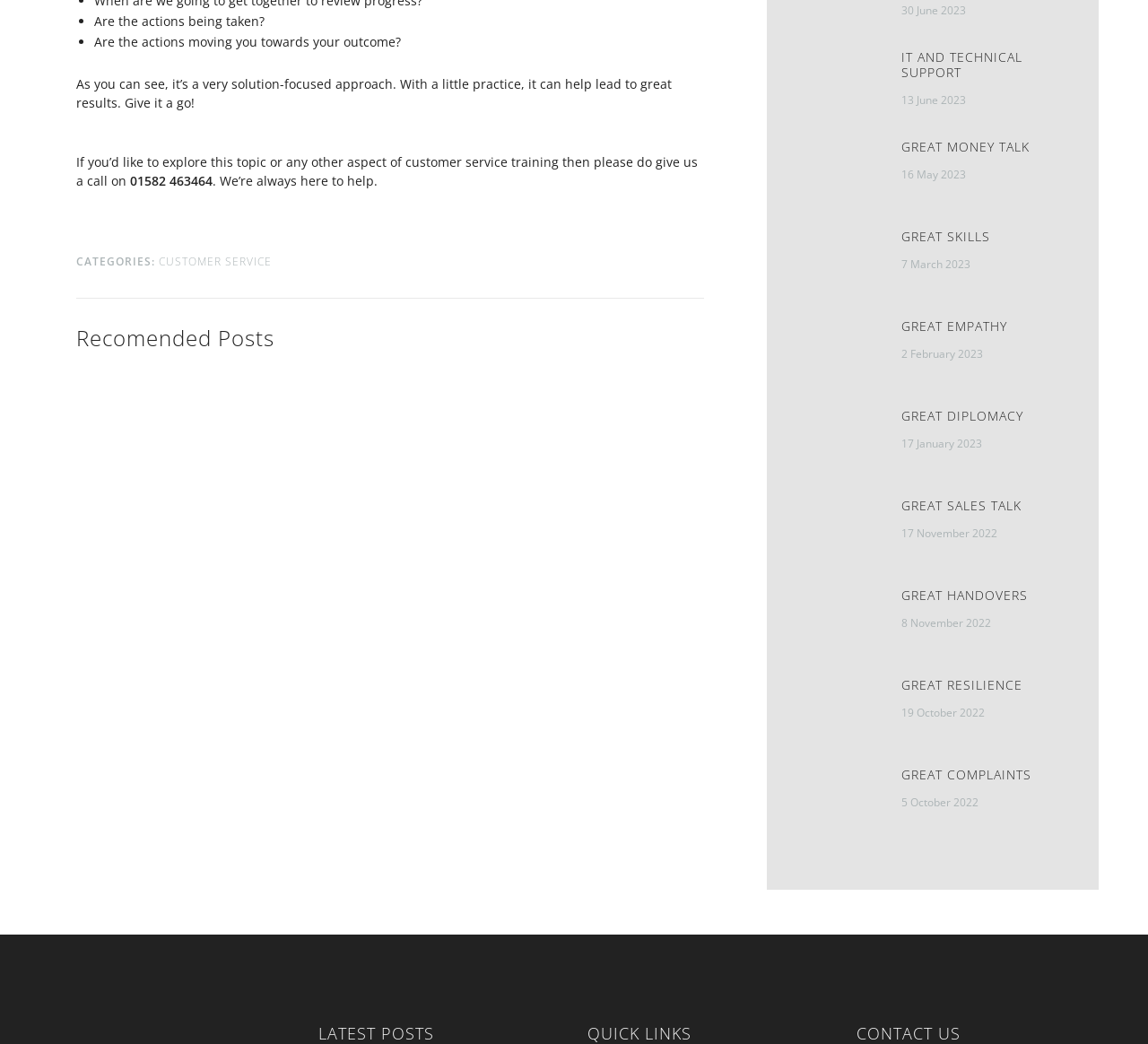Kindly provide the bounding box coordinates of the section you need to click on to fulfill the given instruction: "View the 'IT AND TECHNICAL SUPPORT' article".

[0.699, 0.047, 0.926, 0.088]